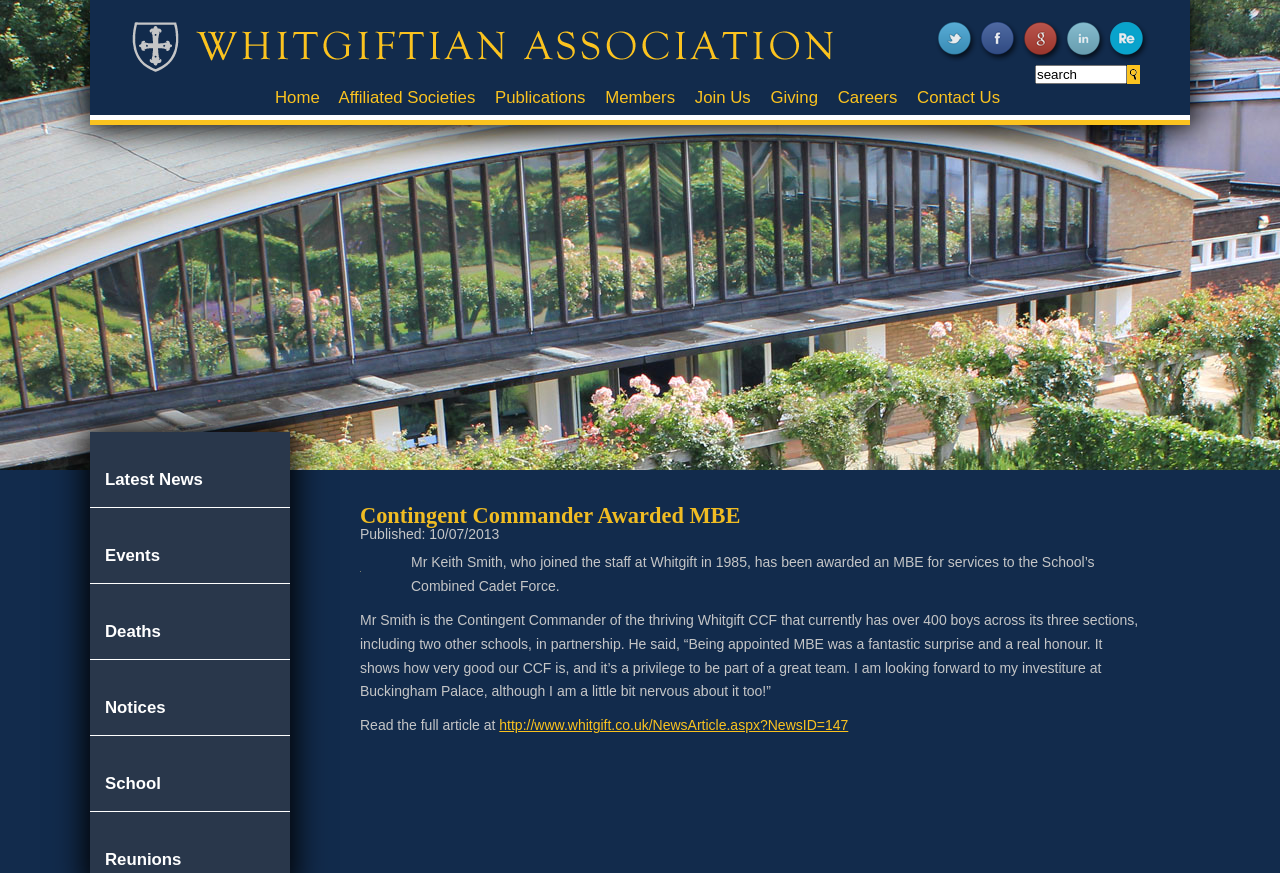Using the given element description, provide the bounding box coordinates (top-left x, top-left y, bottom-right x, bottom-right y) for the corresponding UI element in the screenshot: Join Us

[0.543, 0.101, 0.587, 0.123]